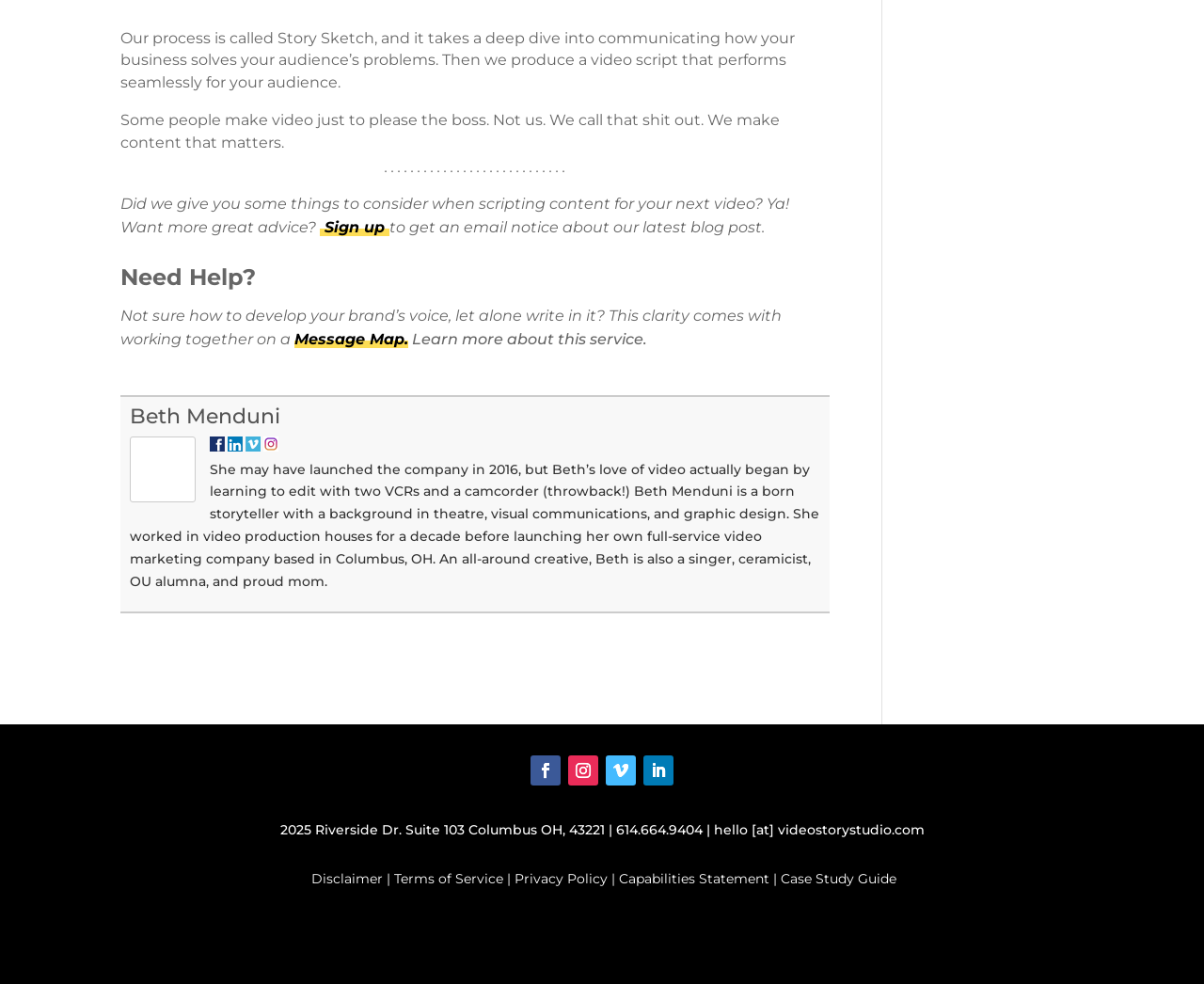What services does the company offer?
From the image, respond using a single word or phrase.

Video marketing and Message Map